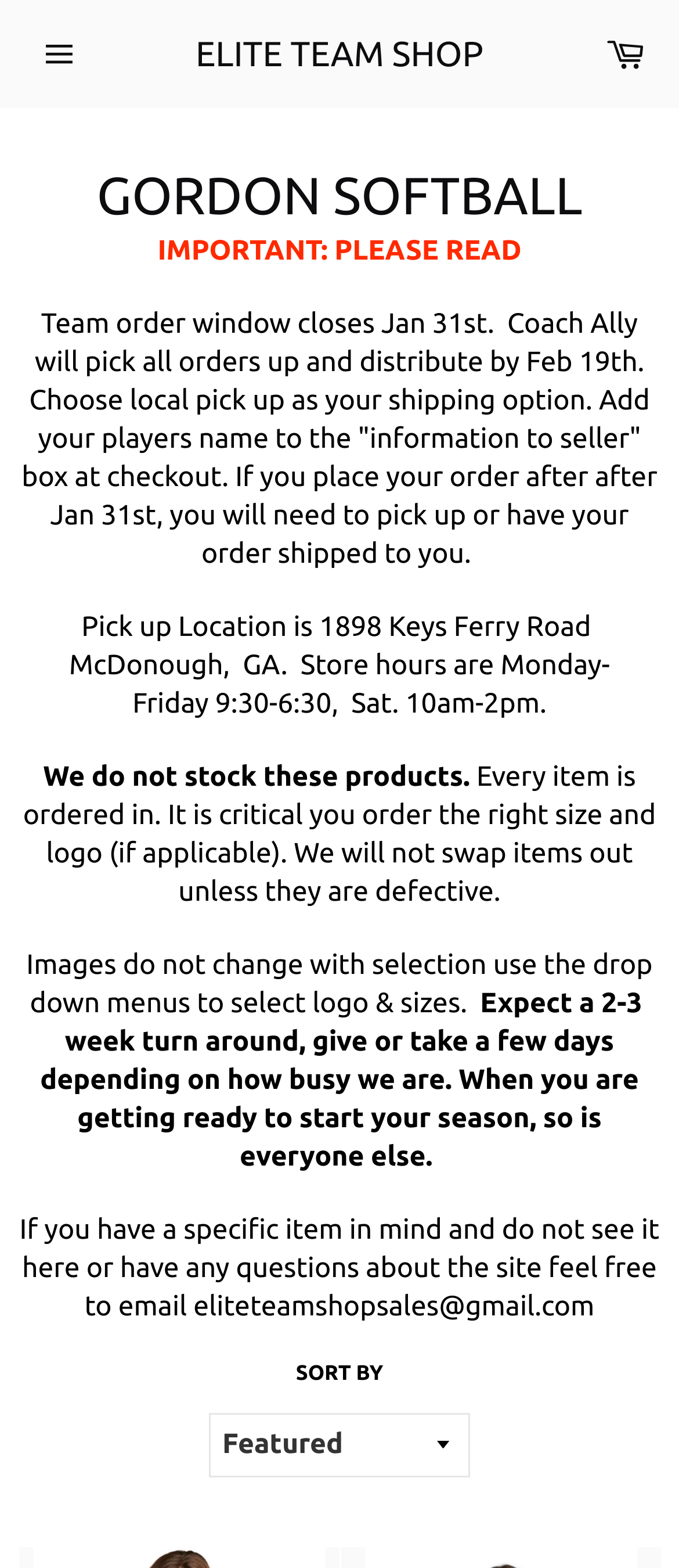What should I do if I have questions about the site?
Using the details shown in the screenshot, provide a comprehensive answer to the question.

If I have questions about the site, I should email eliteteamshopsales@gmail.com, as mentioned in the notice at the top of the page.